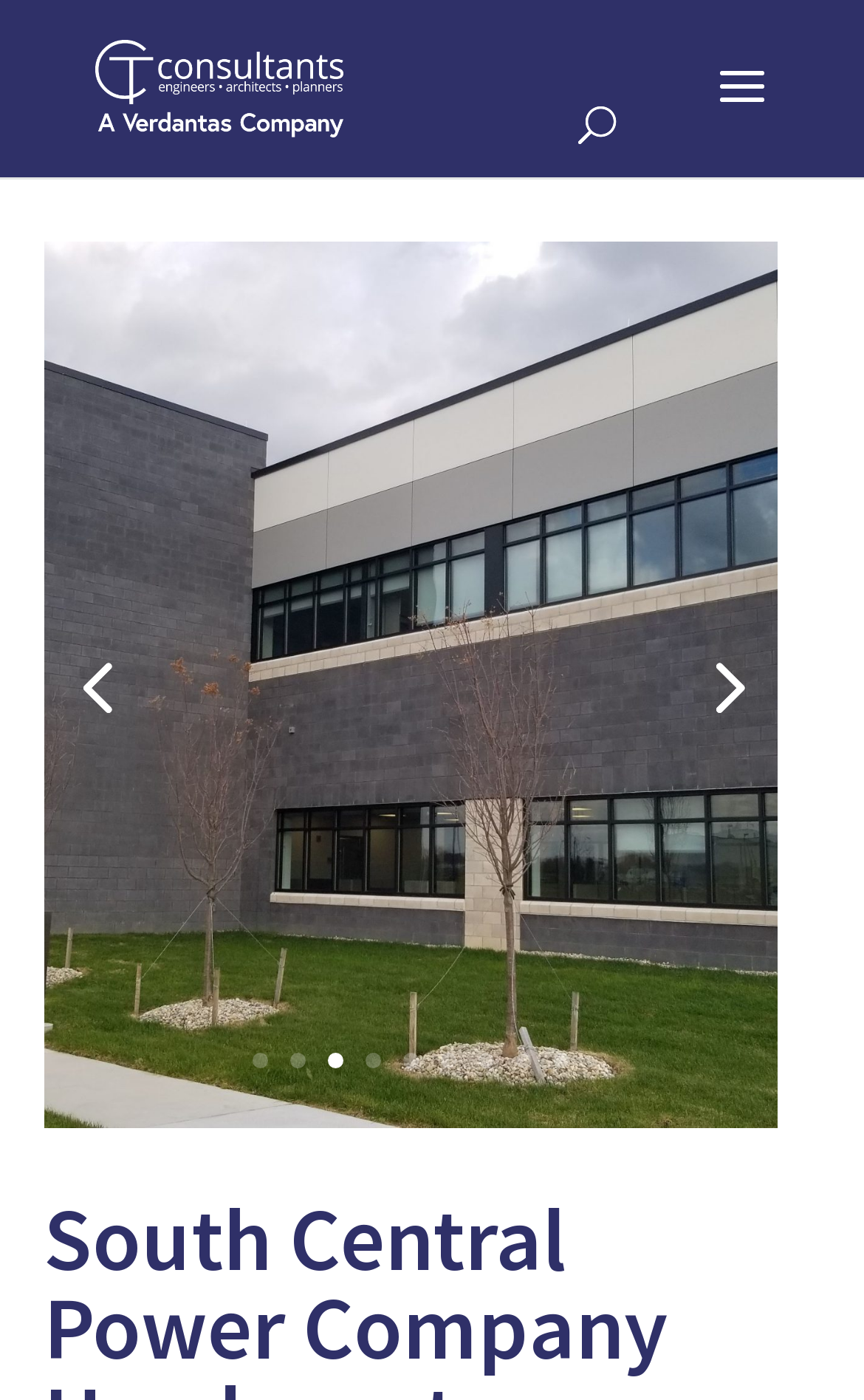Is there a search bar on the page?
Refer to the image and provide a concise answer in one word or phrase.

Yes